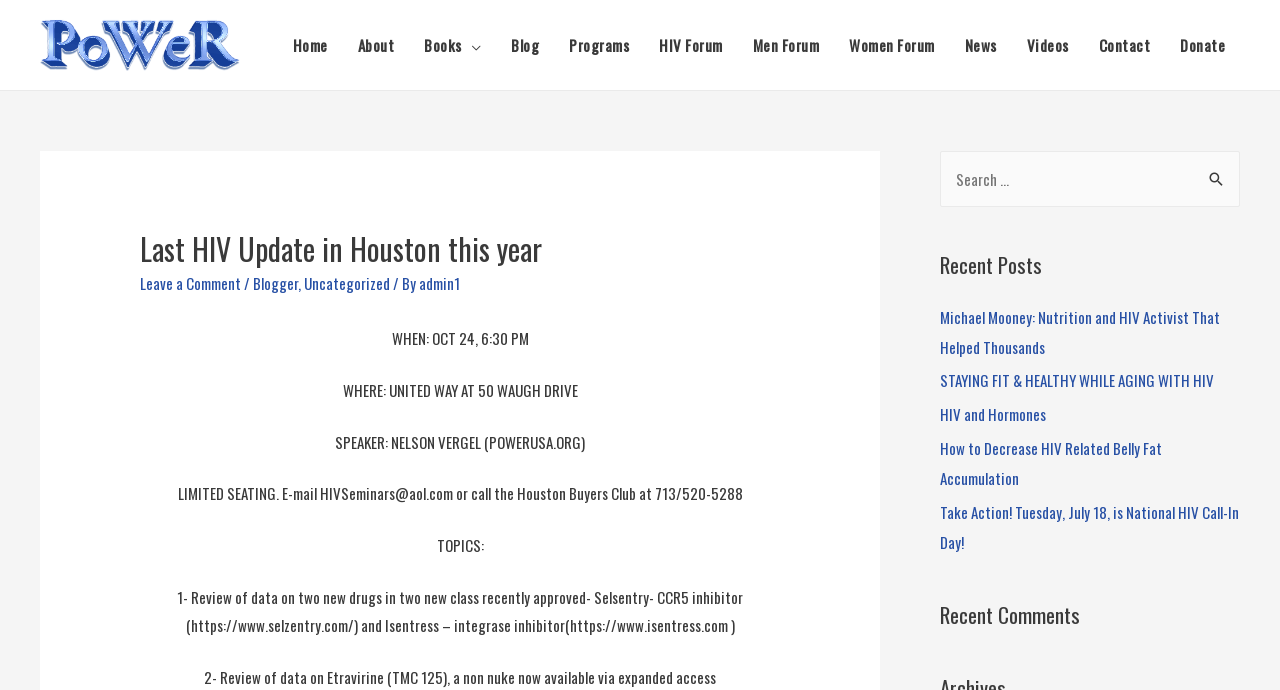Identify the bounding box of the HTML element described here: "admin1". Provide the coordinates as four float numbers between 0 and 1: [left, top, right, bottom].

[0.327, 0.394, 0.359, 0.426]